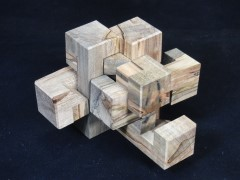Please respond in a single word or phrase: 
What is the material used to make the puzzle?

Ambrosia Maple